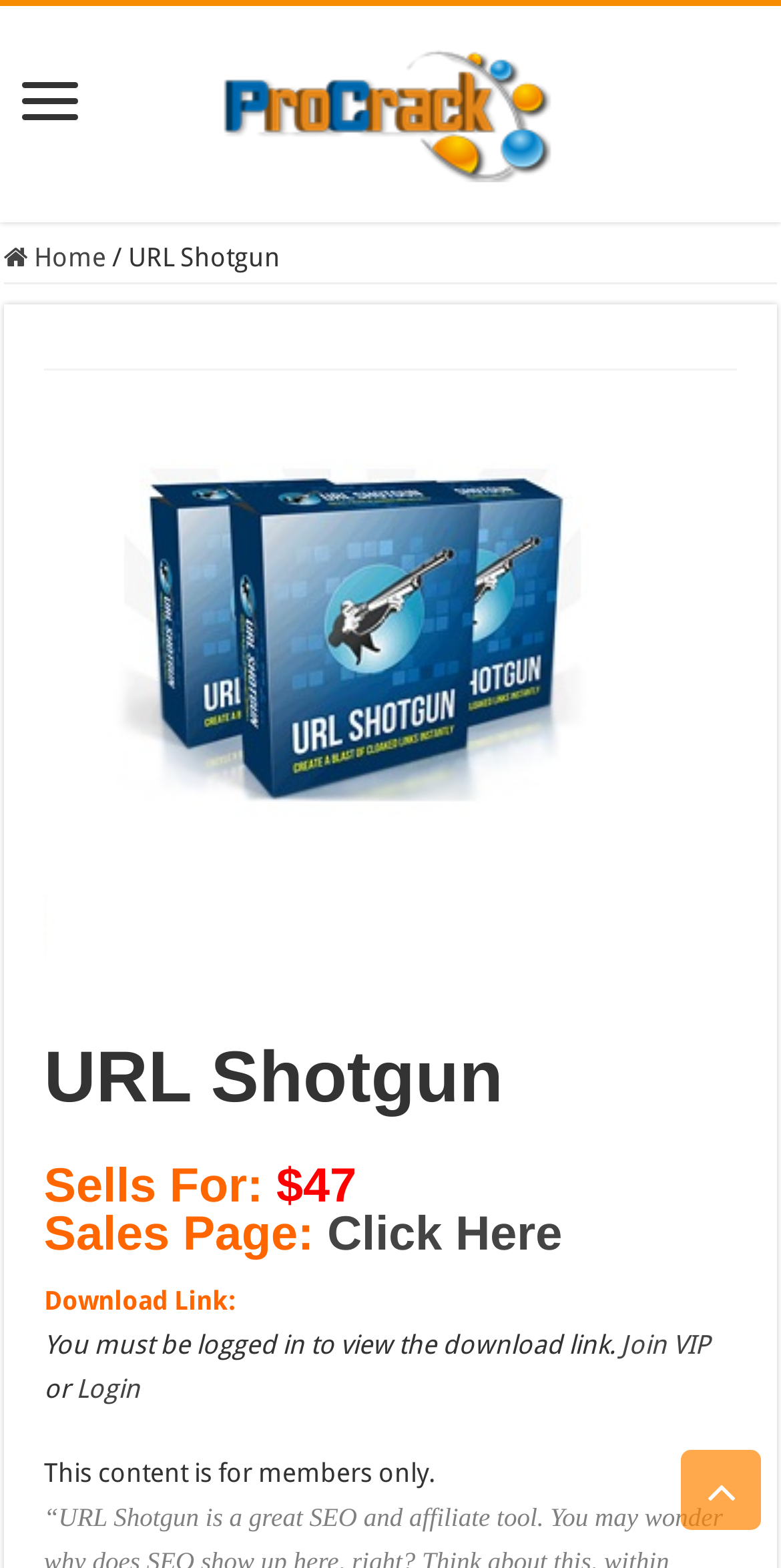Find the bounding box coordinates for the UI element that matches this description: "Click Here".

[0.419, 0.77, 0.72, 0.805]